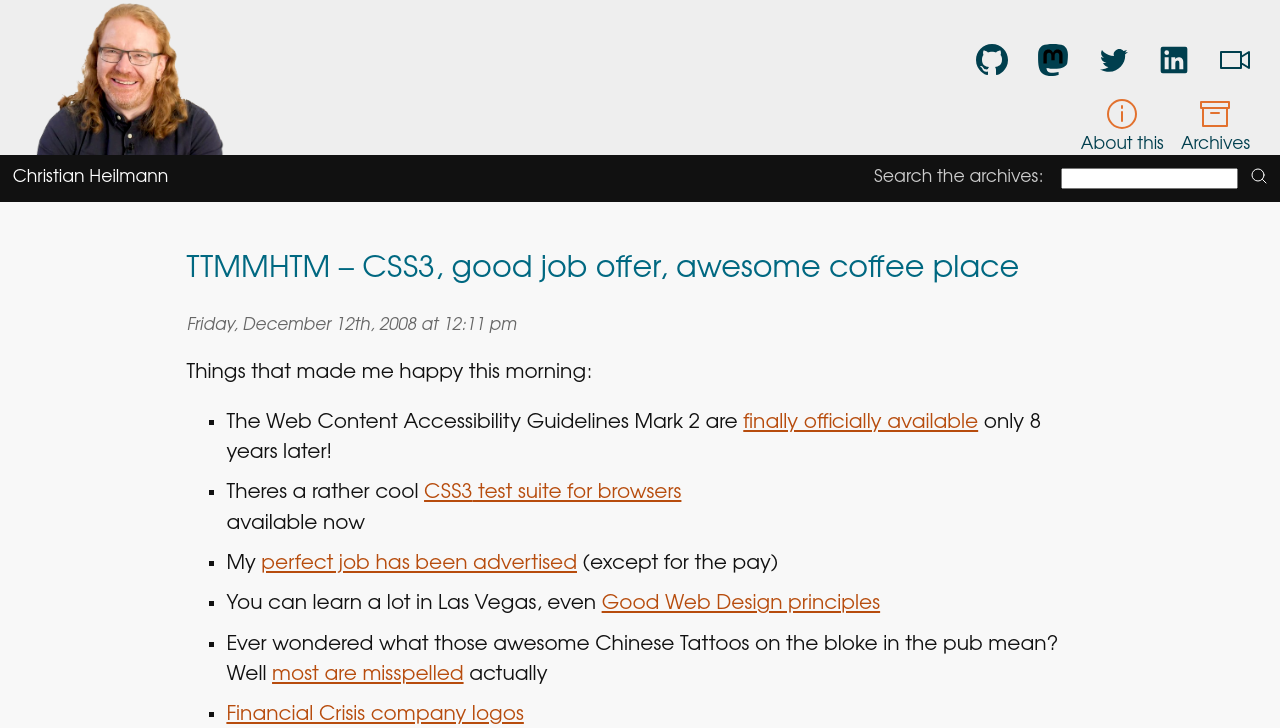What is the job offer mentioned in the webpage?
Look at the image and provide a short answer using one word or a phrase.

Perfect job